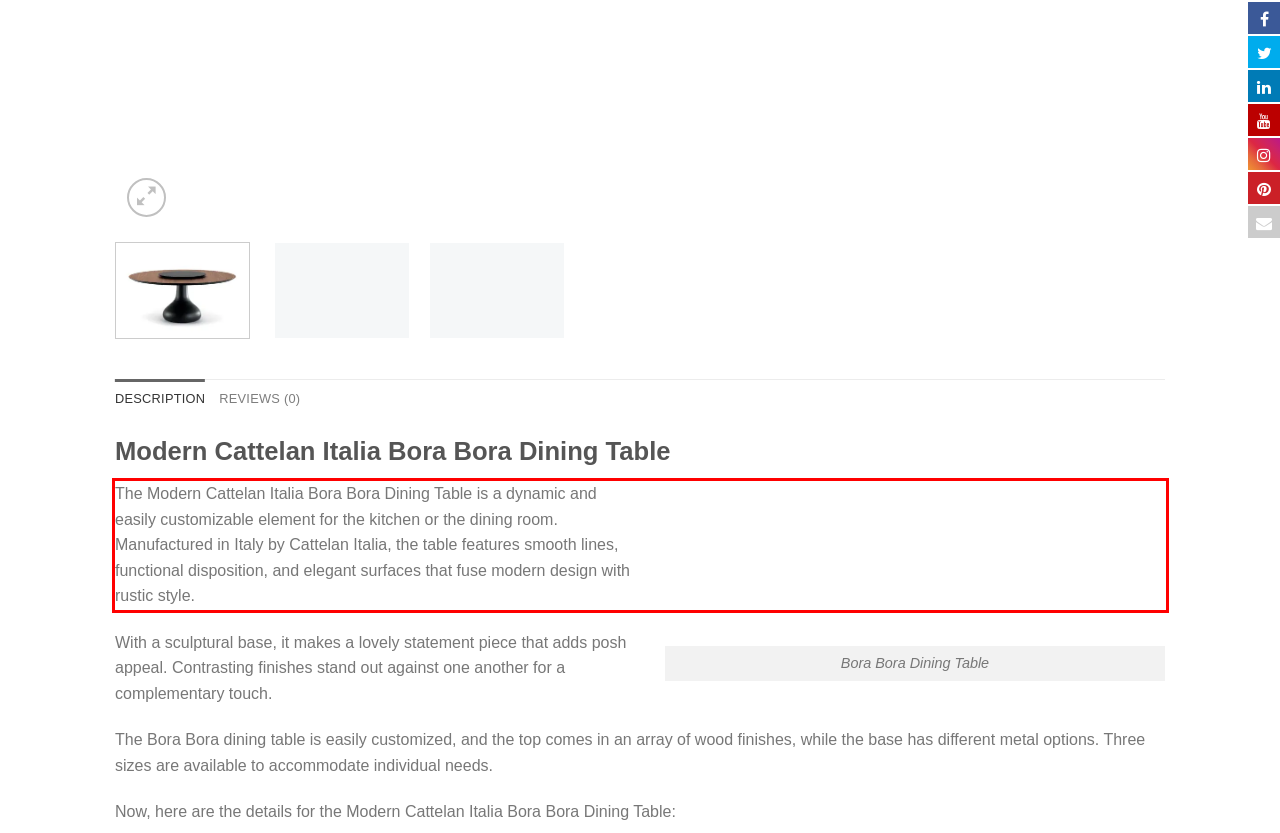Please recognize and transcribe the text located inside the red bounding box in the webpage image.

The Modern Cattelan Italia Bora Bora Dining Table is a dynamic and easily customizable element for the kitchen or the dining room. Manufactured in Italy by Cattelan Italia, the table features smooth lines, functional disposition, and elegant surfaces that fuse modern design with rustic style.